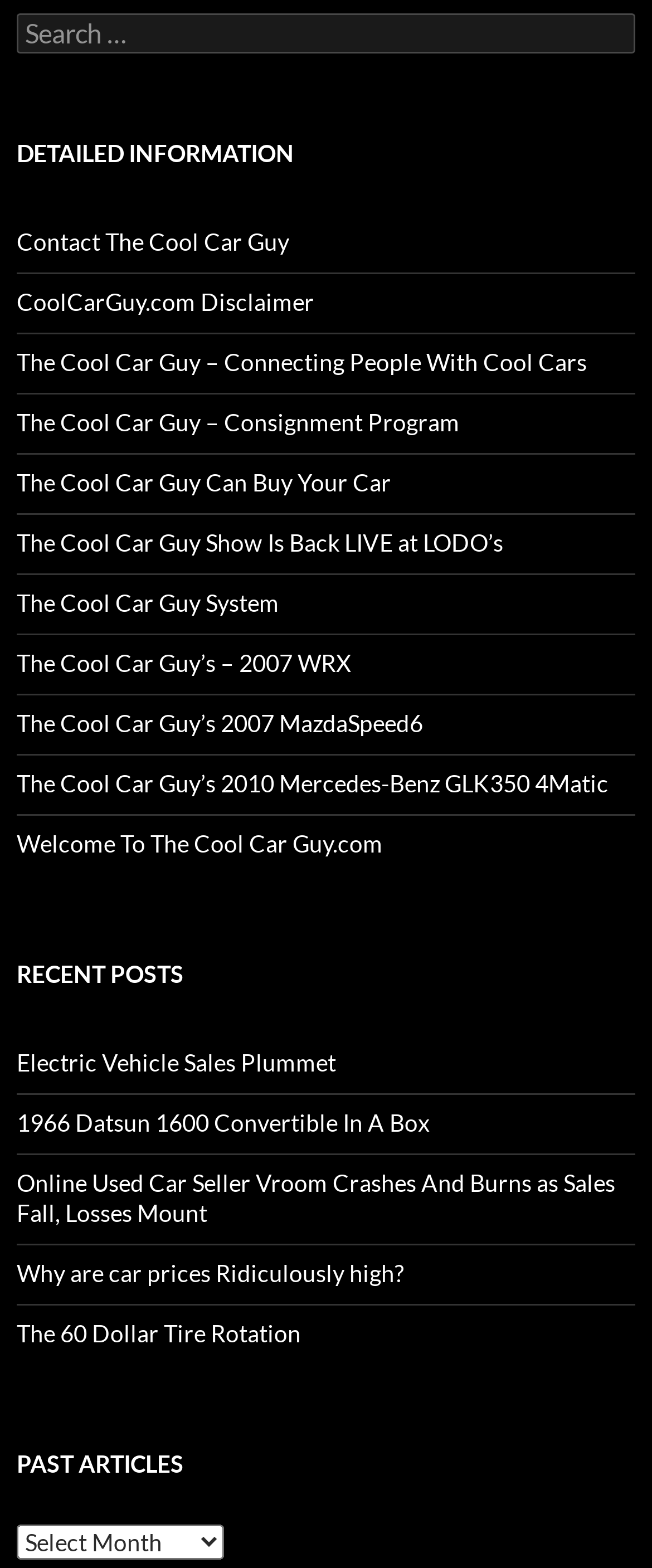Respond with a single word or phrase for the following question: 
How many links are there in the 'DETAILED INFORMATION' section?

9